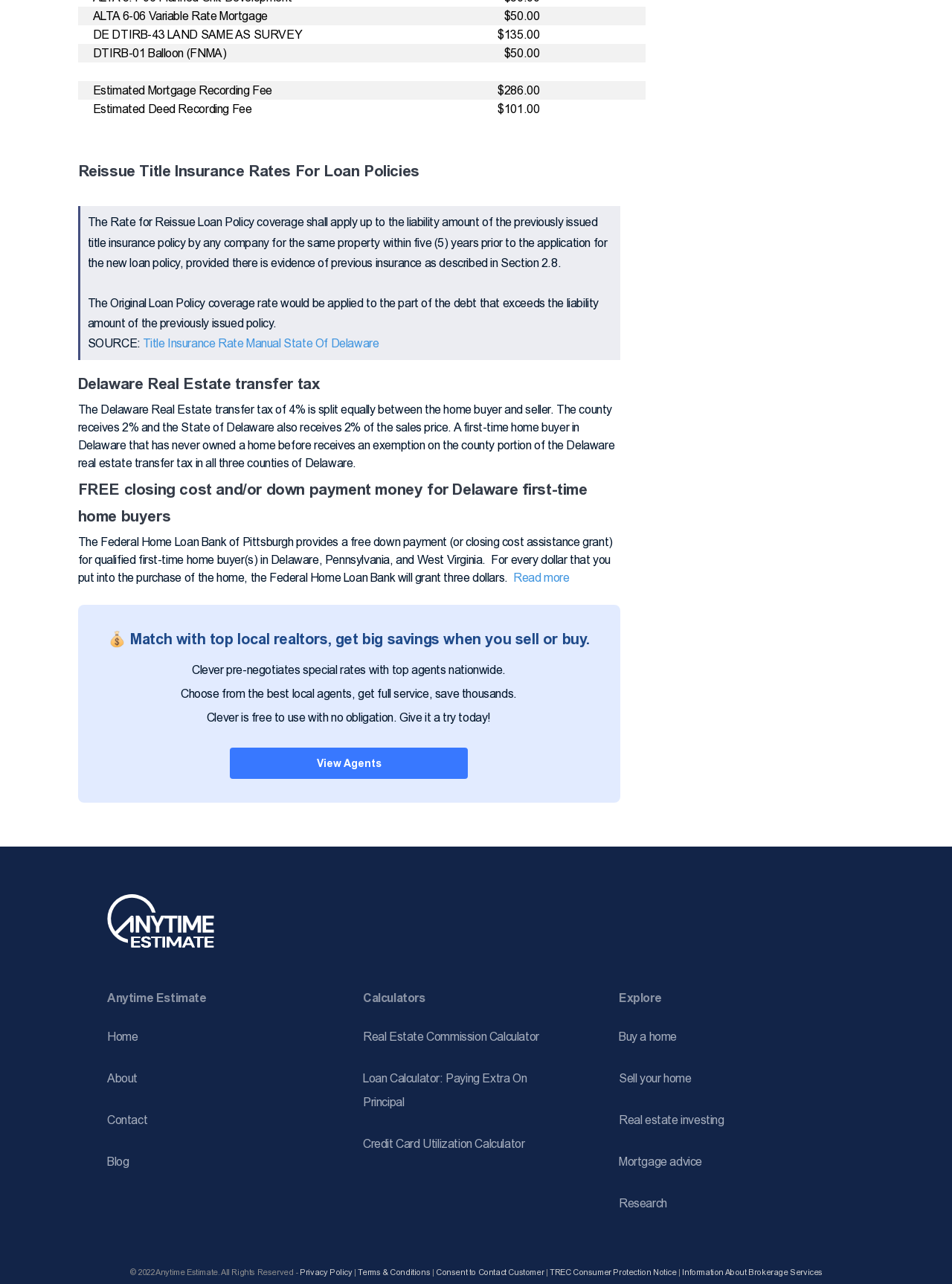Provide a brief response using a word or short phrase to this question:
How is the Delaware Real Estate transfer tax split?

Equally between buyer and seller